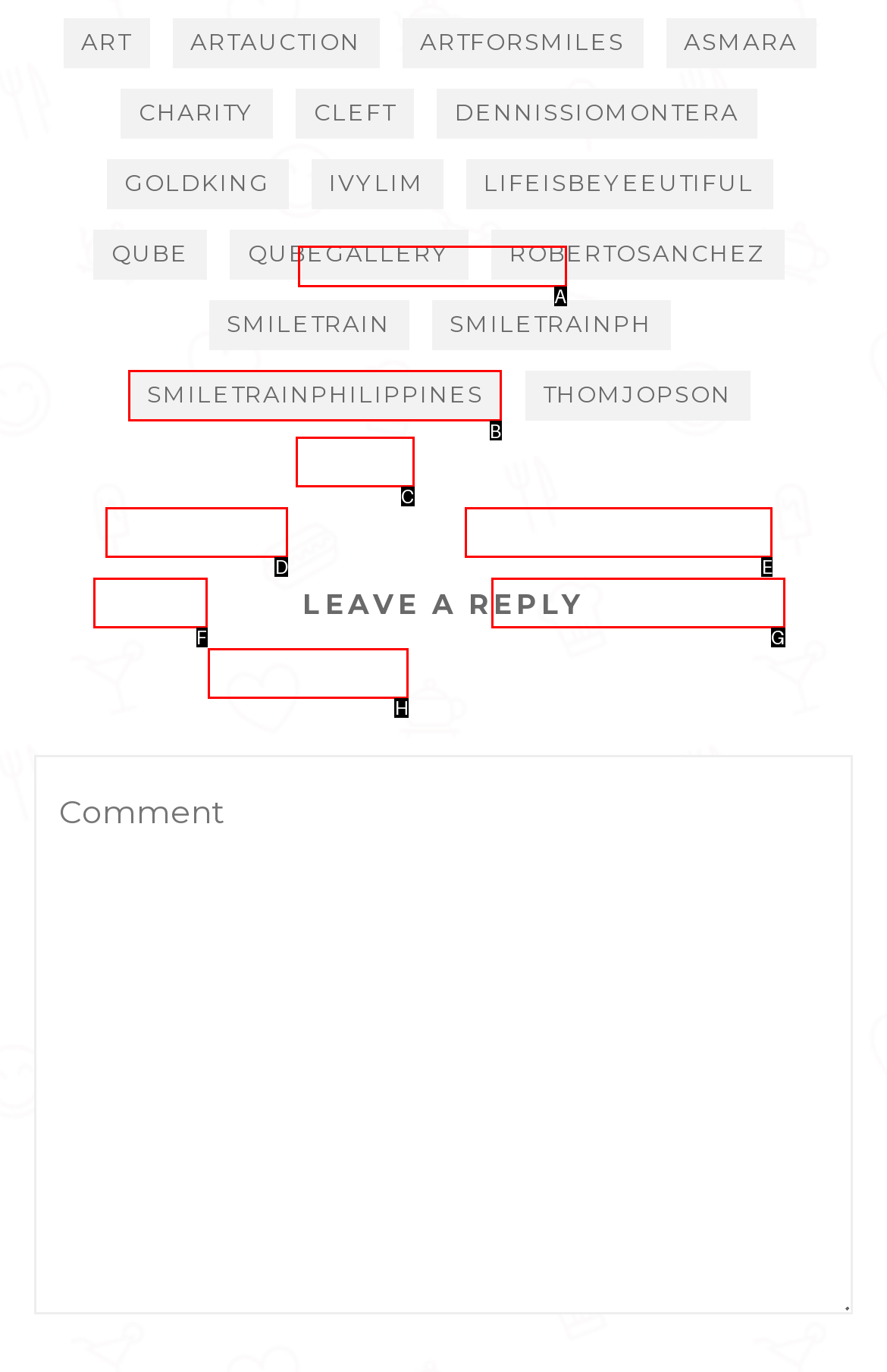Identify the HTML element to click to fulfill this task: Click on SMILETRAINPHILIPPINES link
Answer with the letter from the given choices.

B